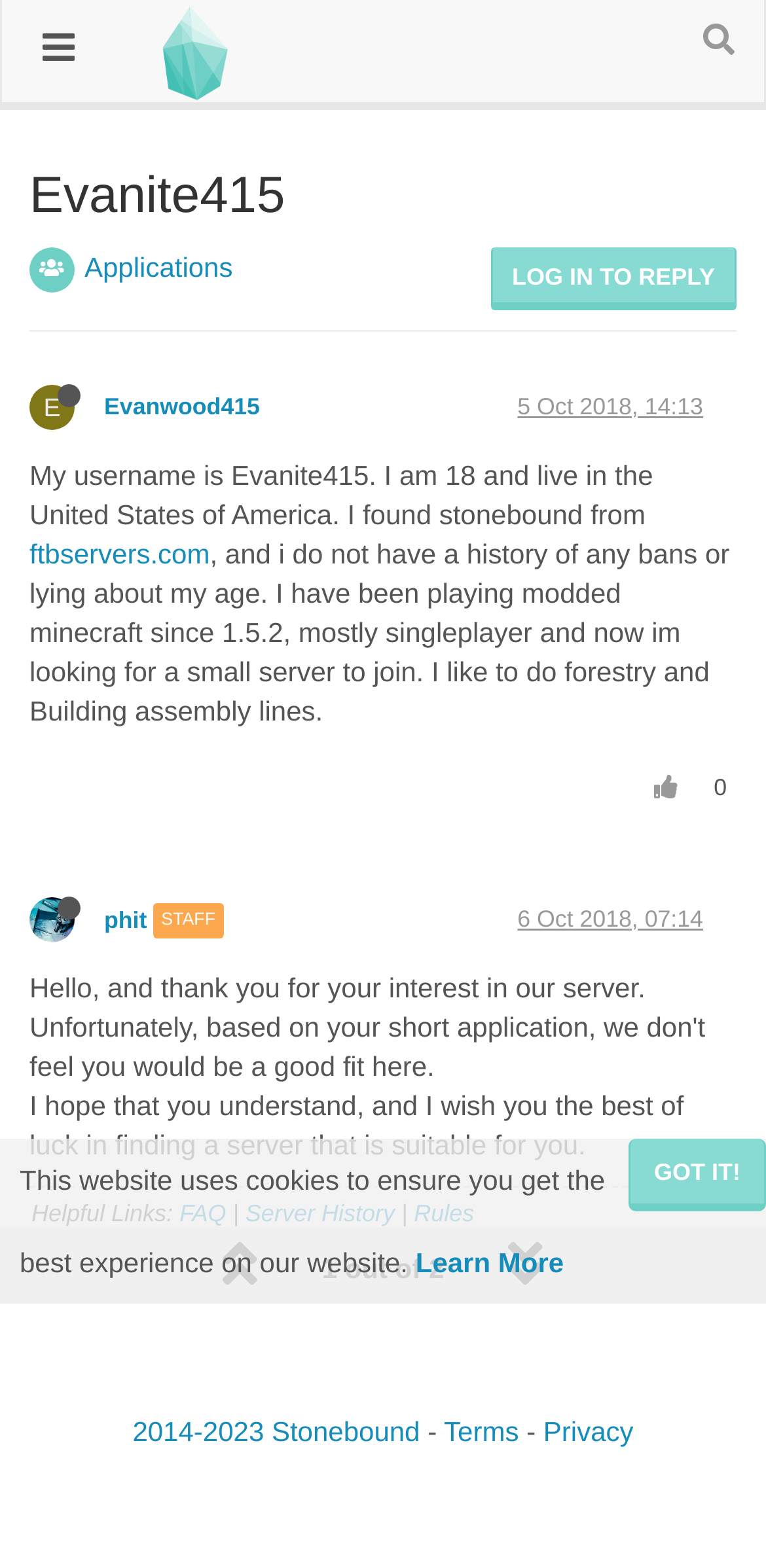What is the country where the author lives?
Kindly offer a comprehensive and detailed response to the question.

The country where the author lives can be found in the static text element on the webpage, which mentions 'I am 18 and live in the United States of America'.